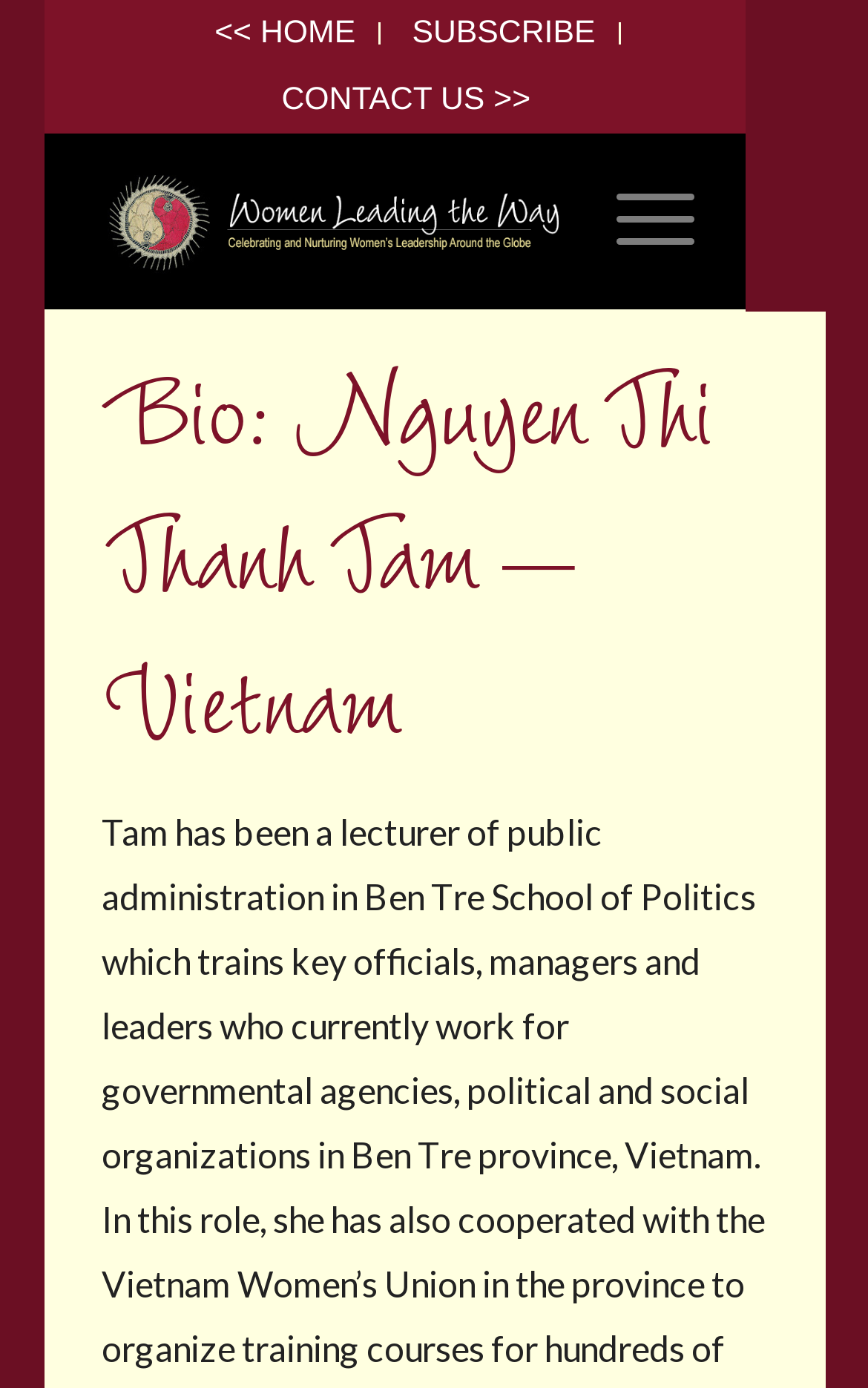Answer succinctly with a single word or phrase:
What is the title of the link below the image?

Women Leading the Way